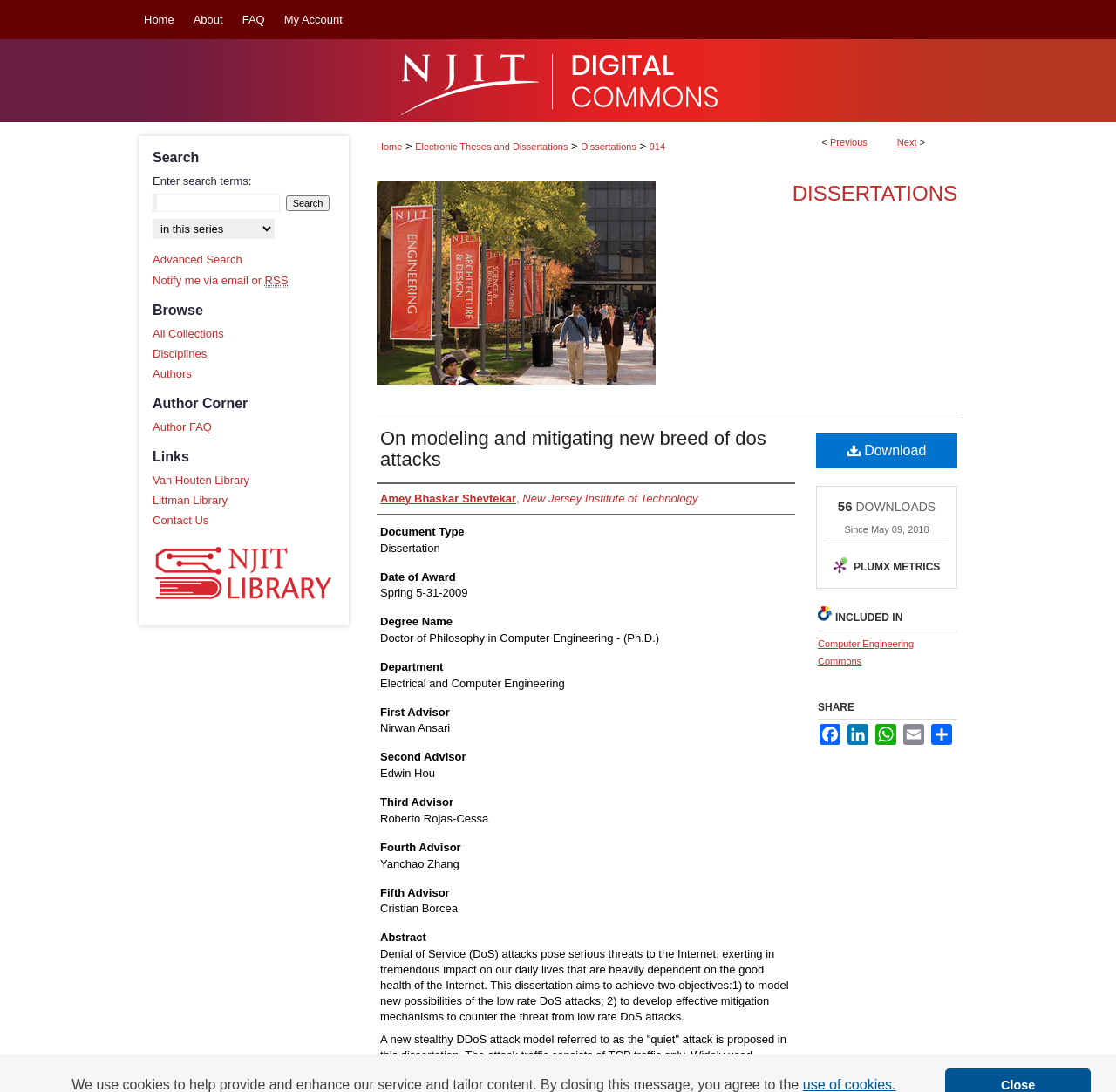Find and indicate the bounding box coordinates of the region you should select to follow the given instruction: "Search for something".

[0.137, 0.177, 0.251, 0.194]